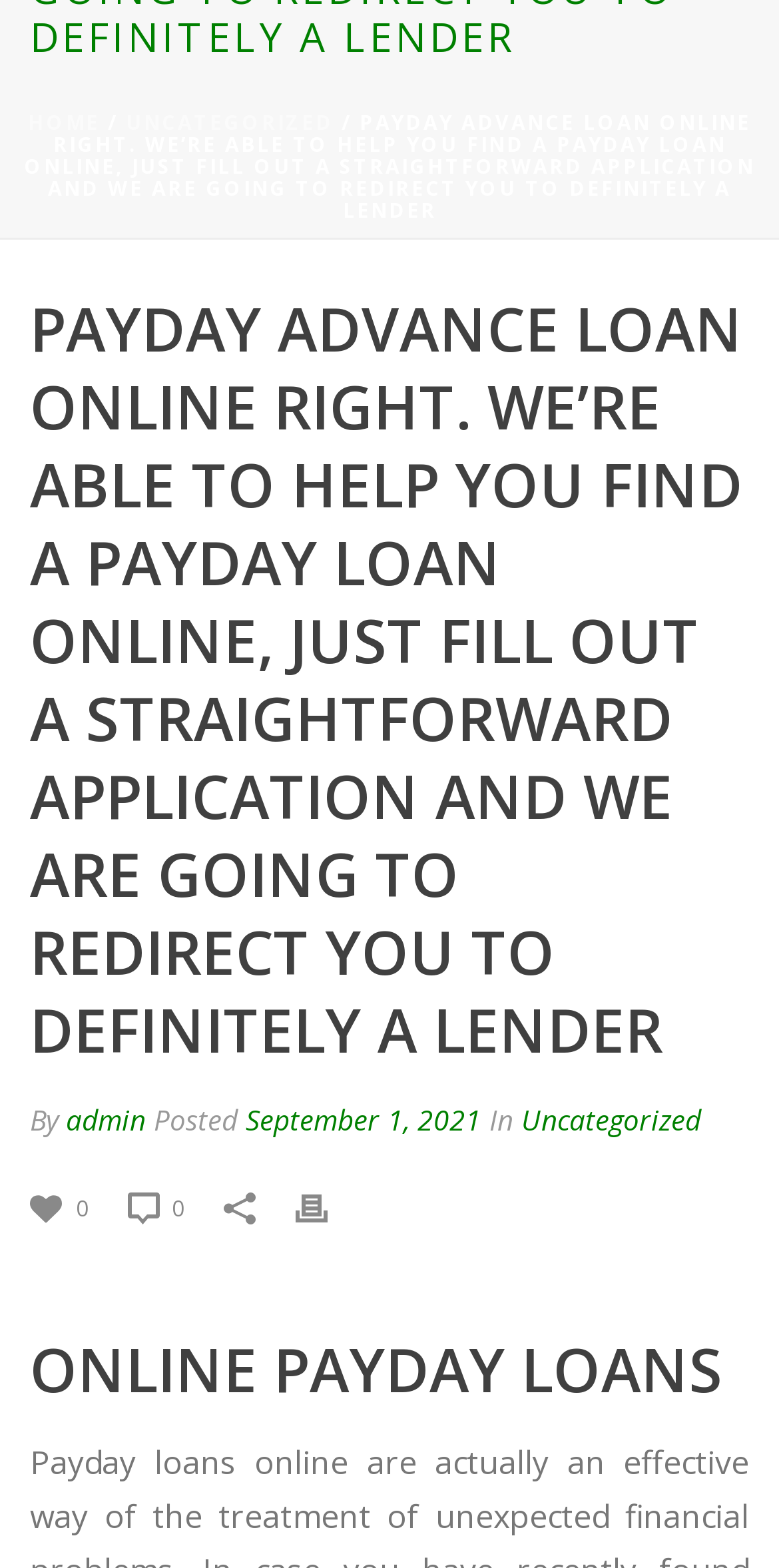Determine the bounding box for the described HTML element: "Latest". Ensure the coordinates are four float numbers between 0 and 1 in the format [left, top, right, bottom].

None